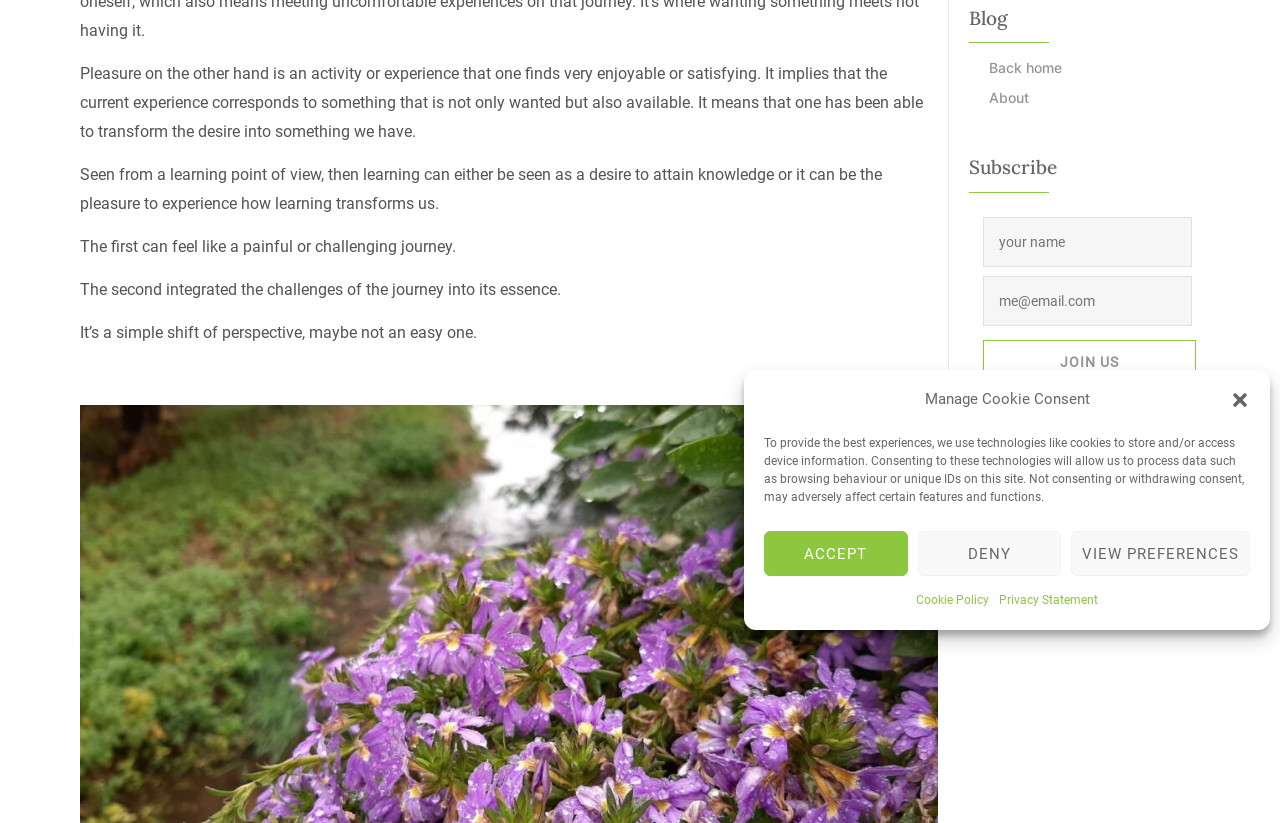Based on the element description "Cookie Policy", predict the bounding box coordinates of the UI element.

[0.716, 0.712, 0.773, 0.747]